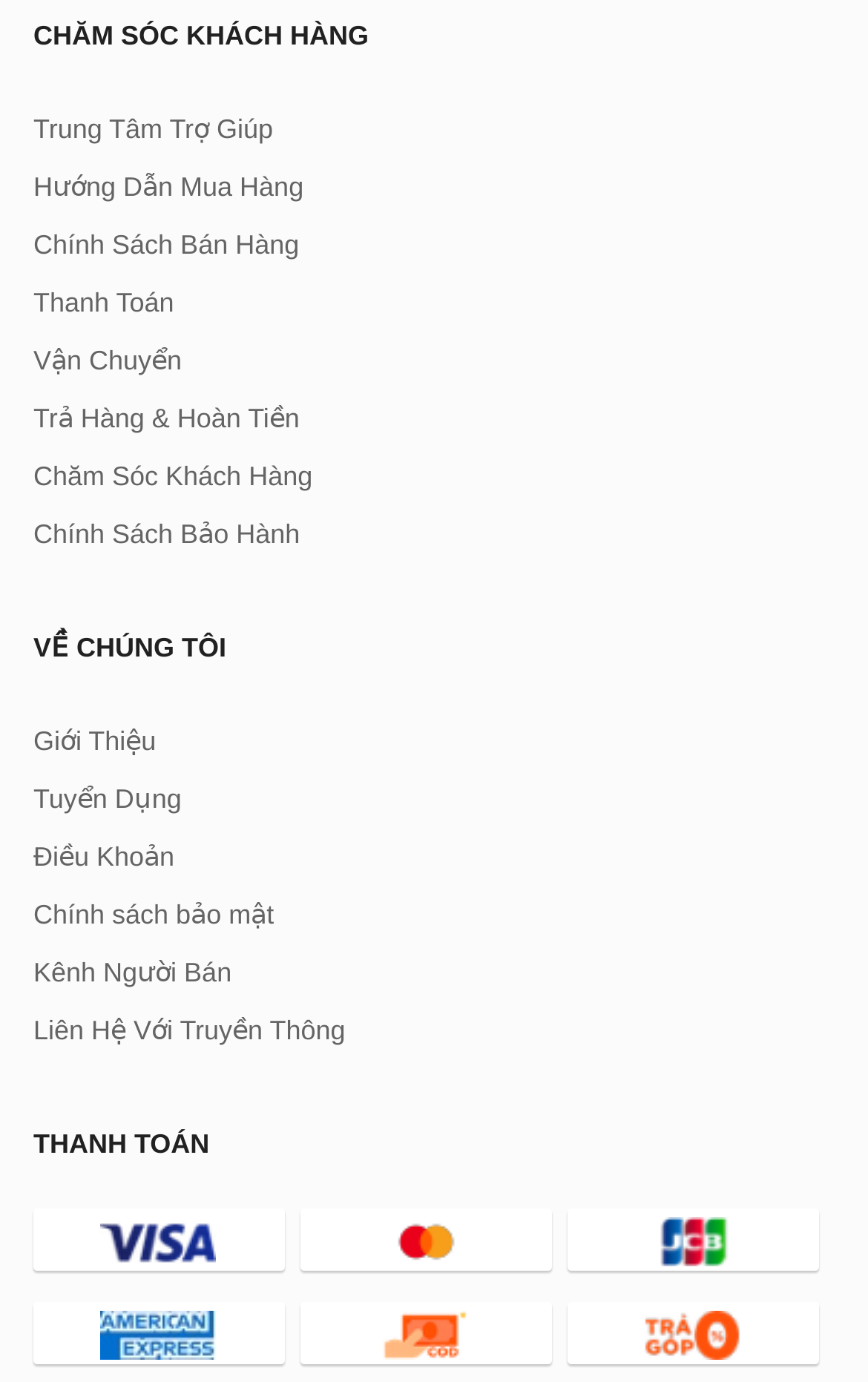What is the main topic of the first section?
Using the image as a reference, give a one-word or short phrase answer.

Customer Care